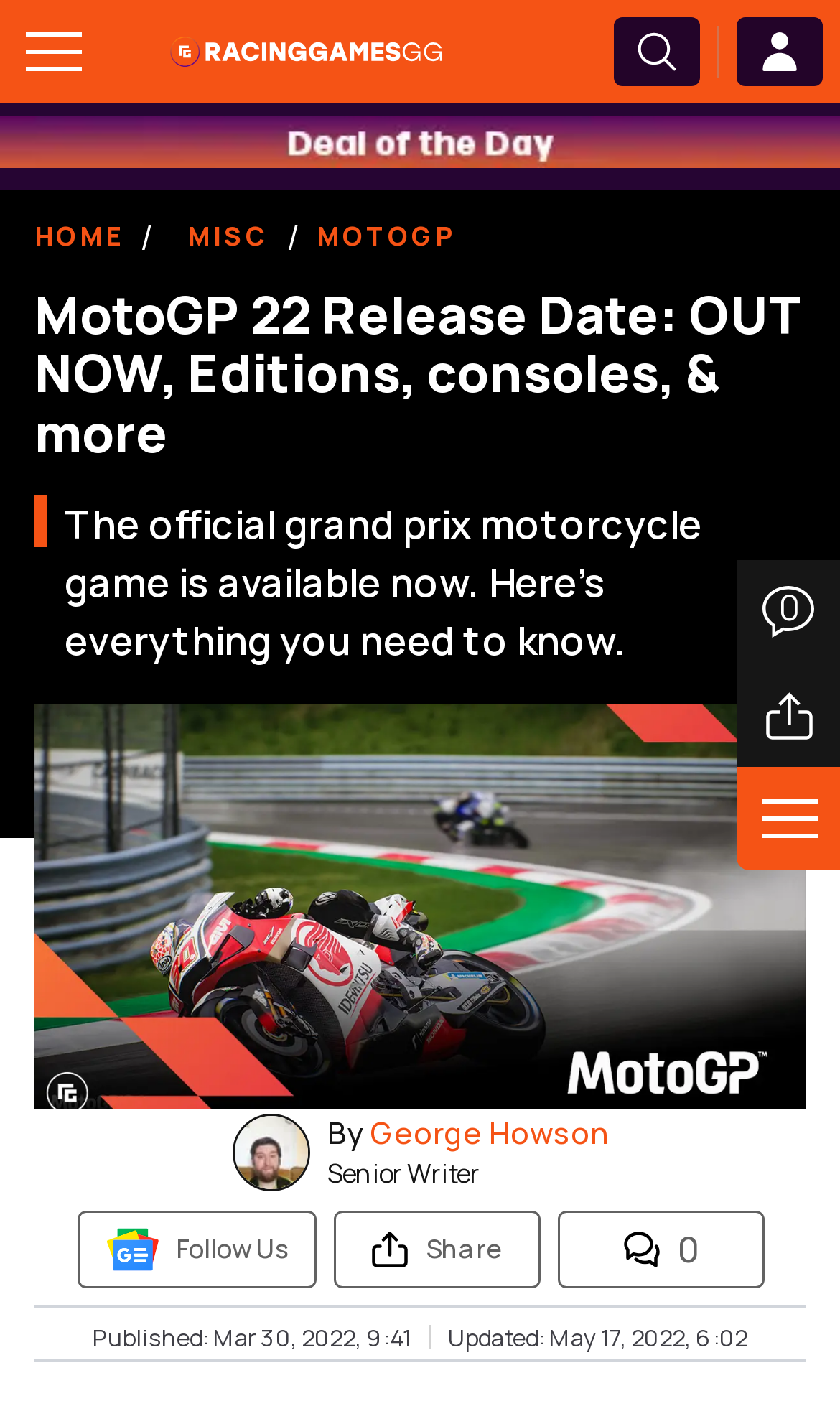Find the bounding box coordinates of the element to click in order to complete the given instruction: "Go to MotoGP page."

[0.377, 0.148, 0.562, 0.191]